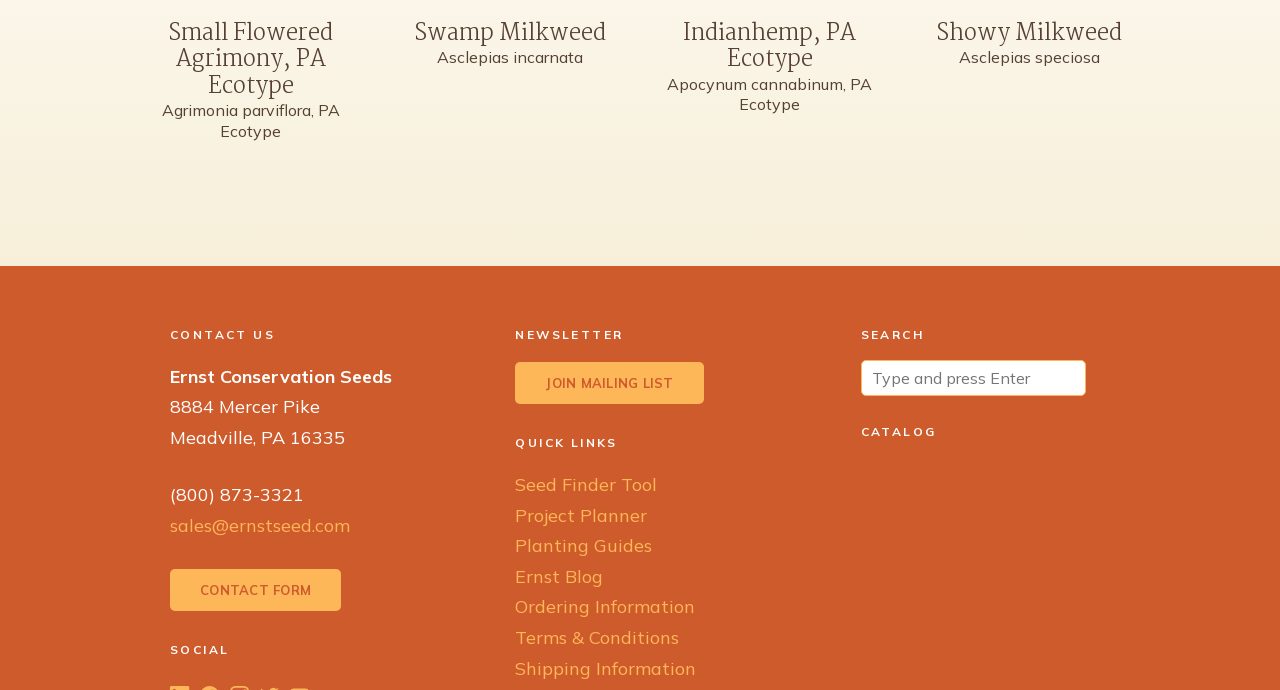Find the bounding box coordinates for the element described here: "sales@ernstseed.com".

[0.133, 0.745, 0.273, 0.779]